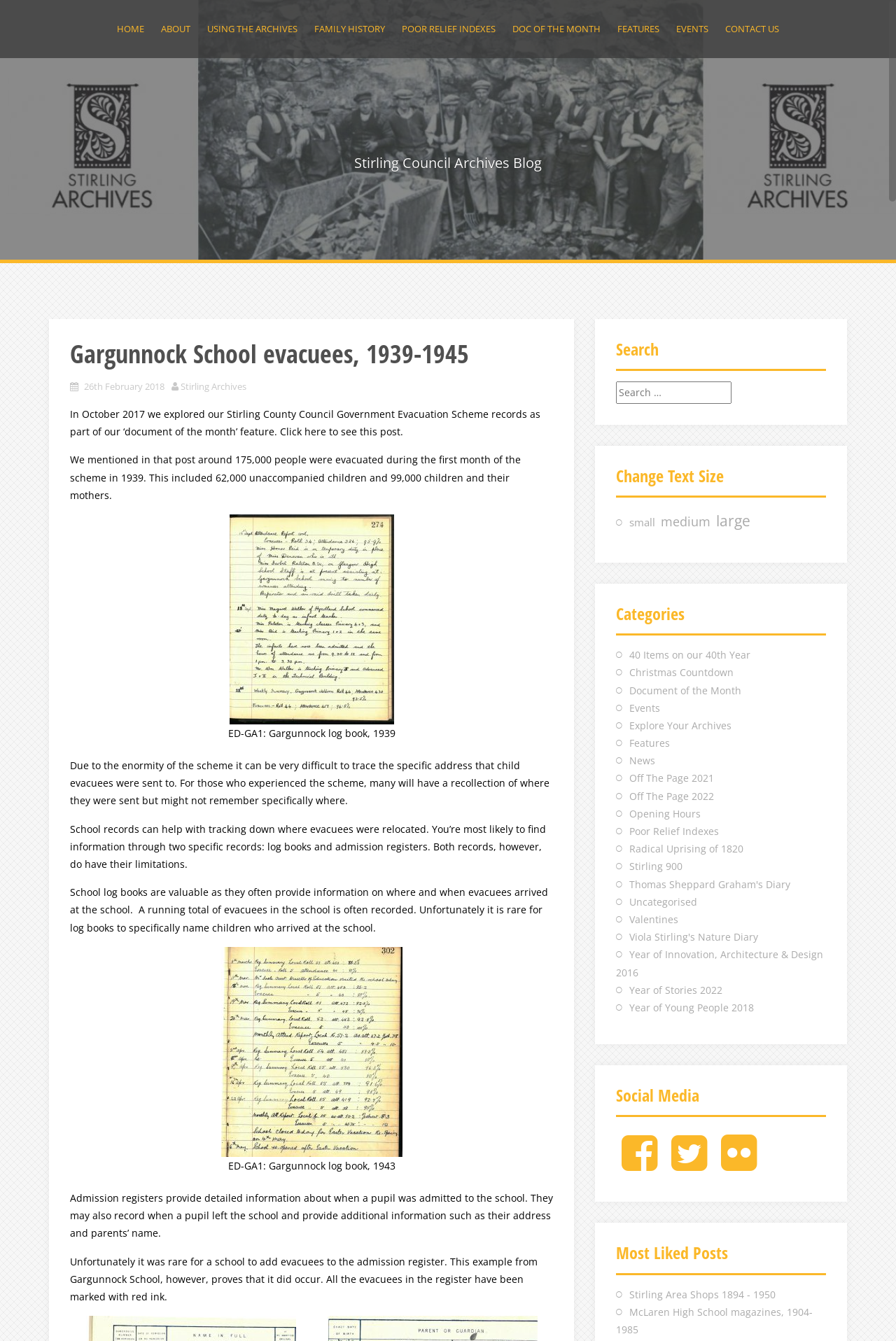Summarize the contents and layout of the webpage in detail.

The webpage is about the Stirling Council Archives Blog, specifically featuring an article about Gargunnock School evacuees during World War II. At the top of the page, there is a navigation menu with links to various sections, including "HOME", "ABOUT", "USING THE ARCHIVES", and more. Below the navigation menu, the title "Gargunnock School evacuees, 1939-1945" is prominently displayed.

The main content of the page is divided into several sections. The first section provides an introduction to the topic, mentioning that in October 2017, the Stirling County Council Government Evacuation Scheme records were explored as part of the "document of the month" feature. There is also a link to view the post.

The next section discusses the evacuation scheme, stating that around 175,000 people were evacuated during the first month of the scheme in 1939, including 62,000 unaccompanied children and 99,000 children and their mothers. Below this text, there is a figure with an image of Gargunnock School evacuees, accompanied by a caption.

The following sections provide information on how to trace the specific address that child evacuees were sent to, using school records such as log books and admission registers. There are two figures with images of log books, accompanied by captions, to illustrate this point.

On the right-hand side of the page, there are several sections, including a search bar, a section to change the text size, categories, and social media links. The categories section lists various topics, such as "Document of the Month", "Events", and "Features", with links to related posts. The social media section has links to the archive's social media profiles.

At the bottom of the page, there is a section titled "Most Liked Posts", which lists two popular posts, including "Stirling Area Shops 1894 - 1950" and "McLaren High School magazines, 1904-1985", with links to view the posts.